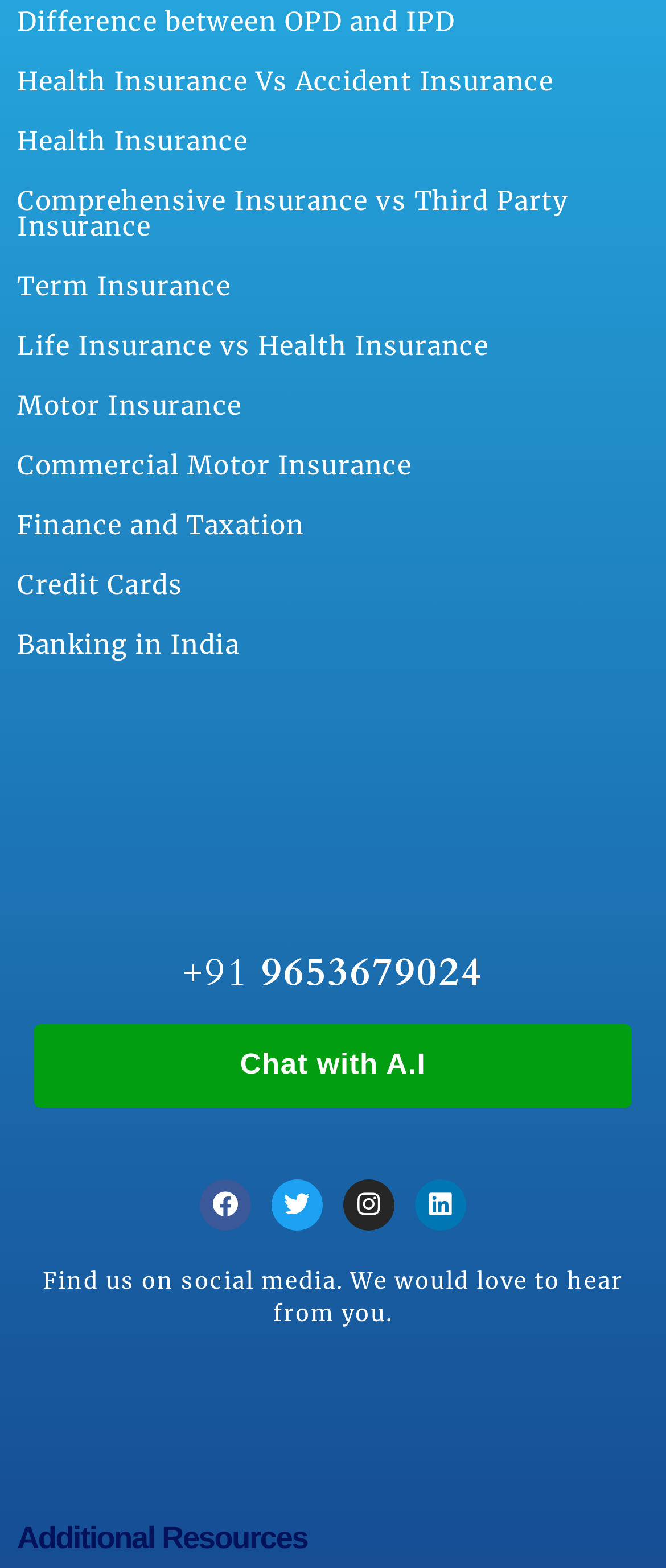Find the bounding box coordinates of the clickable area that will achieve the following instruction: "Click on the 'Term Insurance' link".

[0.026, 0.171, 0.346, 0.192]